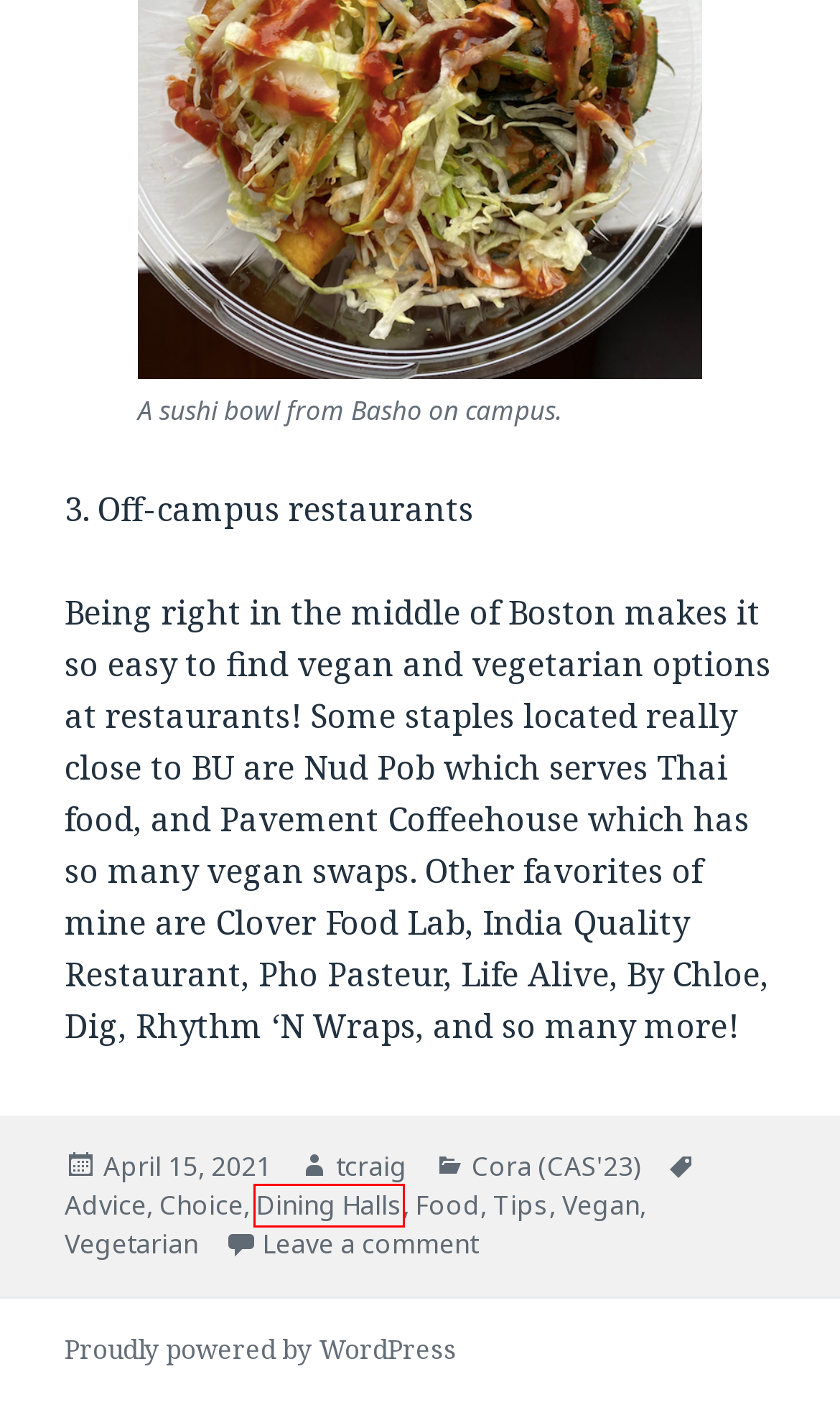Inspect the screenshot of a webpage with a red rectangle bounding box. Identify the webpage description that best corresponds to the new webpage after clicking the element inside the bounding box. Here are the candidates:
A. Dining Halls – Kilachand Ambassadors Blog
B. Food – Kilachand Ambassadors Blog
C. Vegetarian – Kilachand Ambassadors Blog
D. Tips – Kilachand Ambassadors Blog
E. tcraig – Kilachand Ambassadors Blog
F. Advice – Kilachand Ambassadors Blog
G. Vegan – Kilachand Ambassadors Blog
H. Blog Tool, Publishing Platform, and CMS – WordPress.org

A